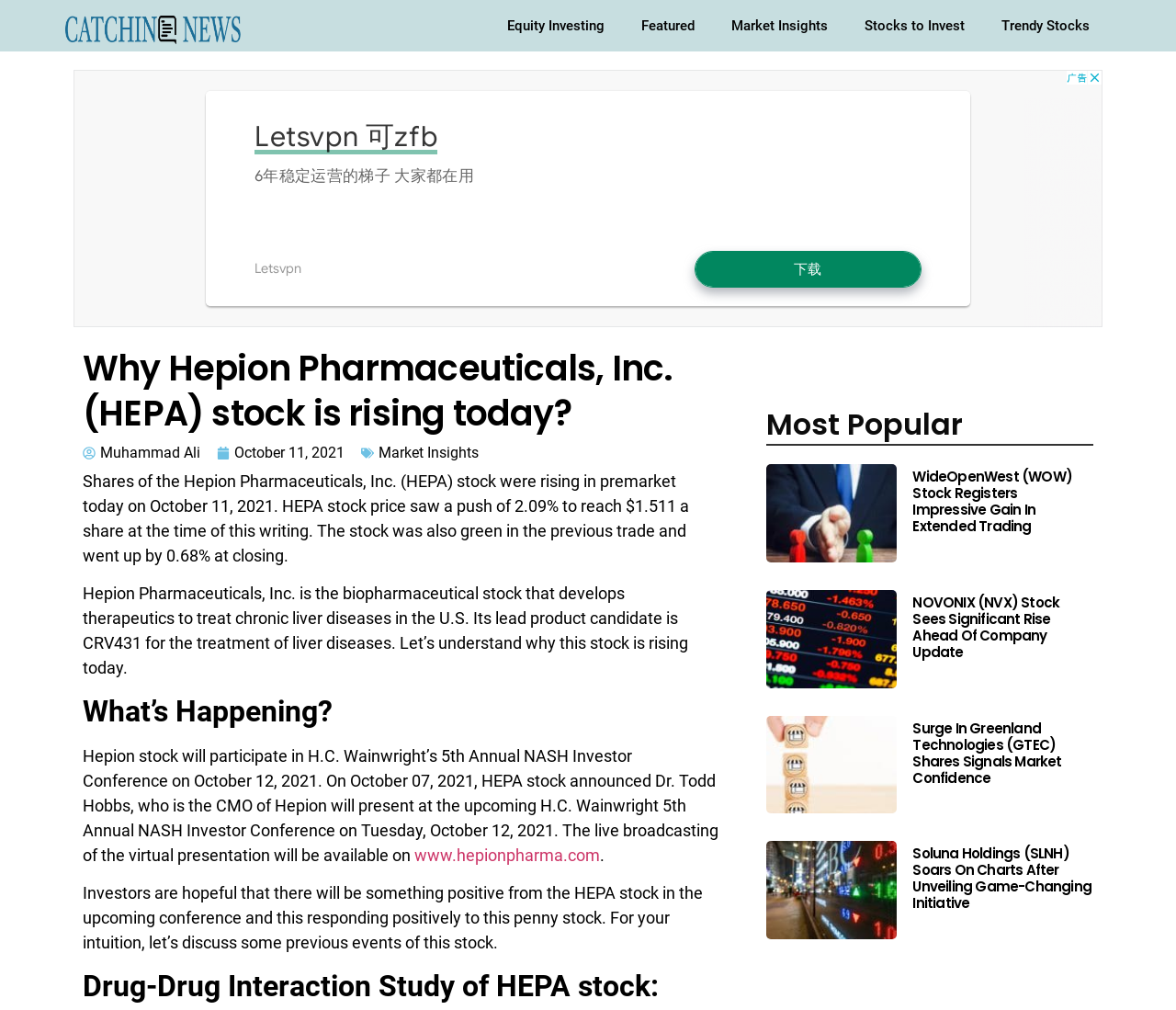Determine the bounding box coordinates of the UI element described below. Use the format (top-left x, top-left y, bottom-right x, bottom-right y) with floating point numbers between 0 and 1: Featured

[0.53, 0.0, 0.606, 0.051]